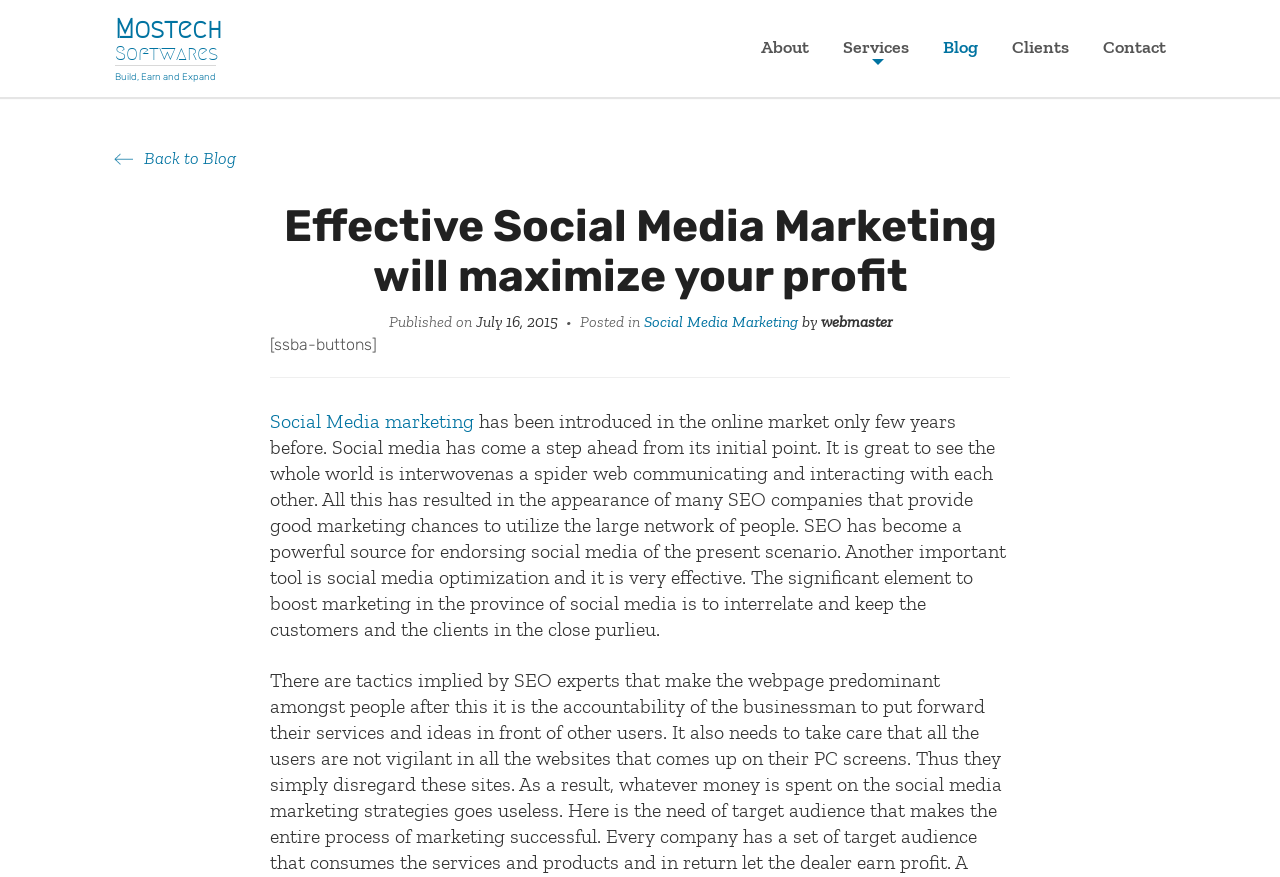Determine and generate the text content of the webpage's headline.

Effective Social Media Marketing will maximize your profit